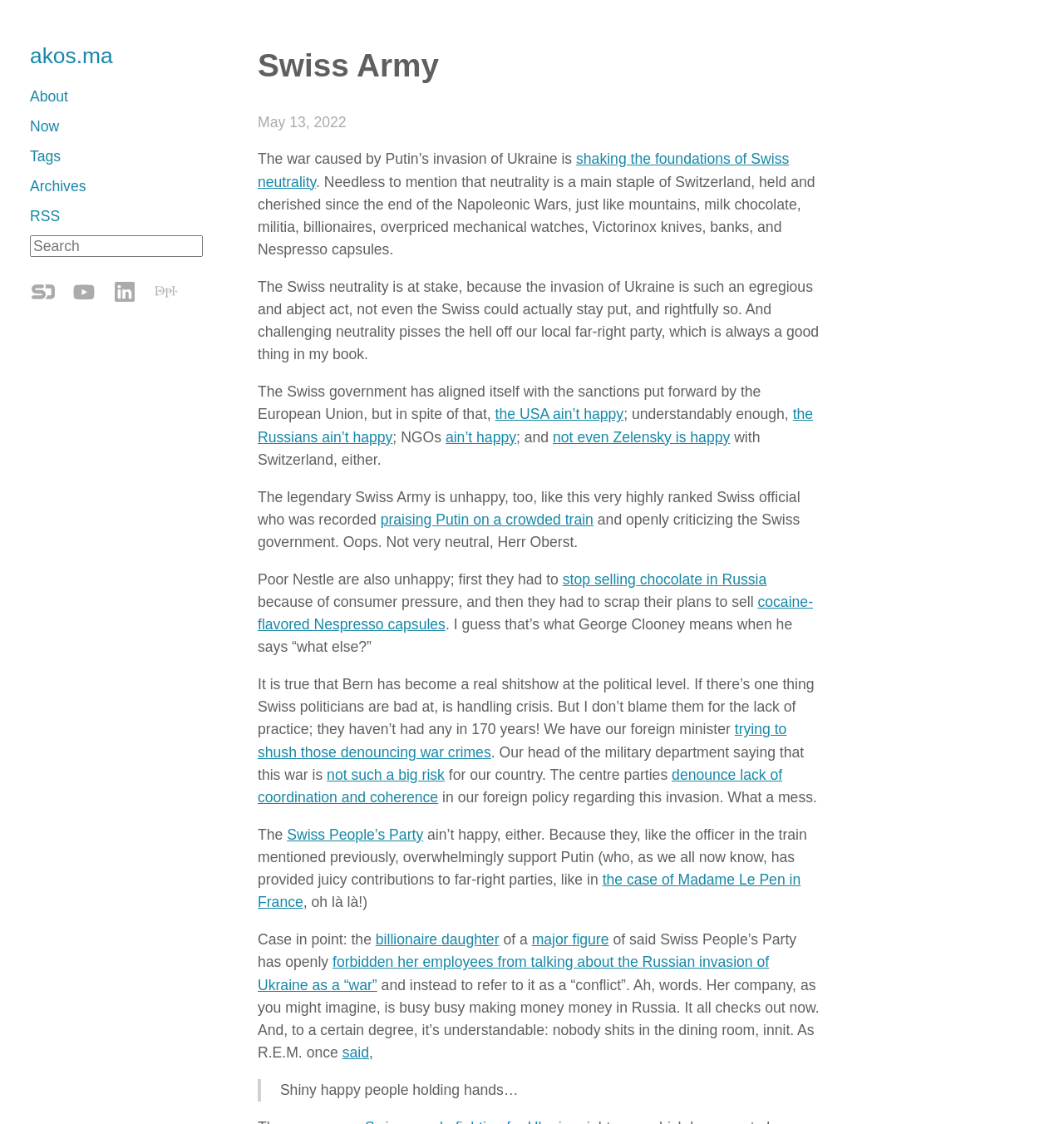Refer to the screenshot and give an in-depth answer to this question: How many social media links are there?

There are four social media links, namely 'mark', 'YouTube', 'LinkedIn', and 'De Programmatica Ipsum', which can be found in the top-right section of the webpage.